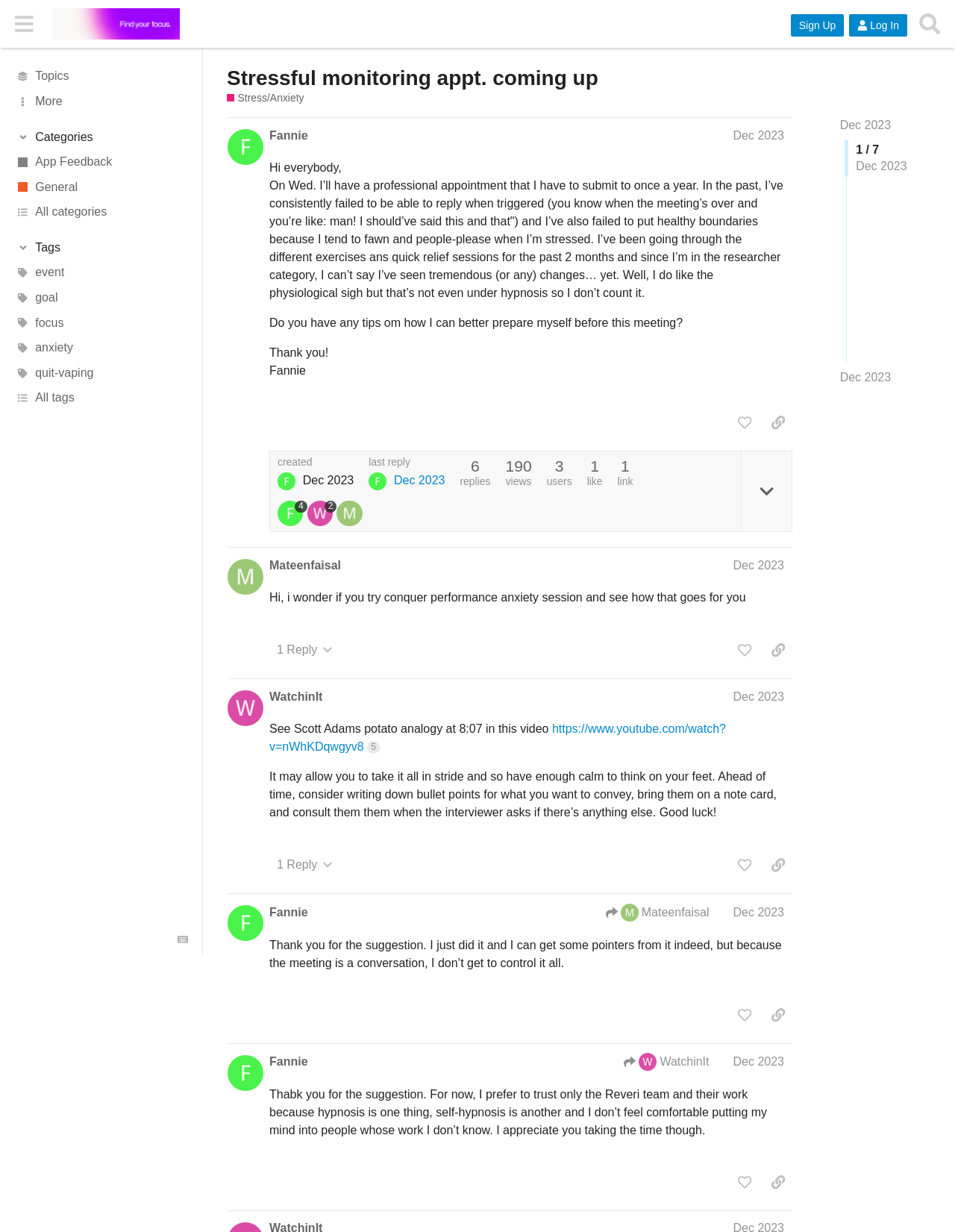Using the information in the image, could you please answer the following question in detail:
What is the topic of the first post?

I found the answer by reading the heading 'Stressful monitoring appt. coming up' which is the title of the first post on the webpage.